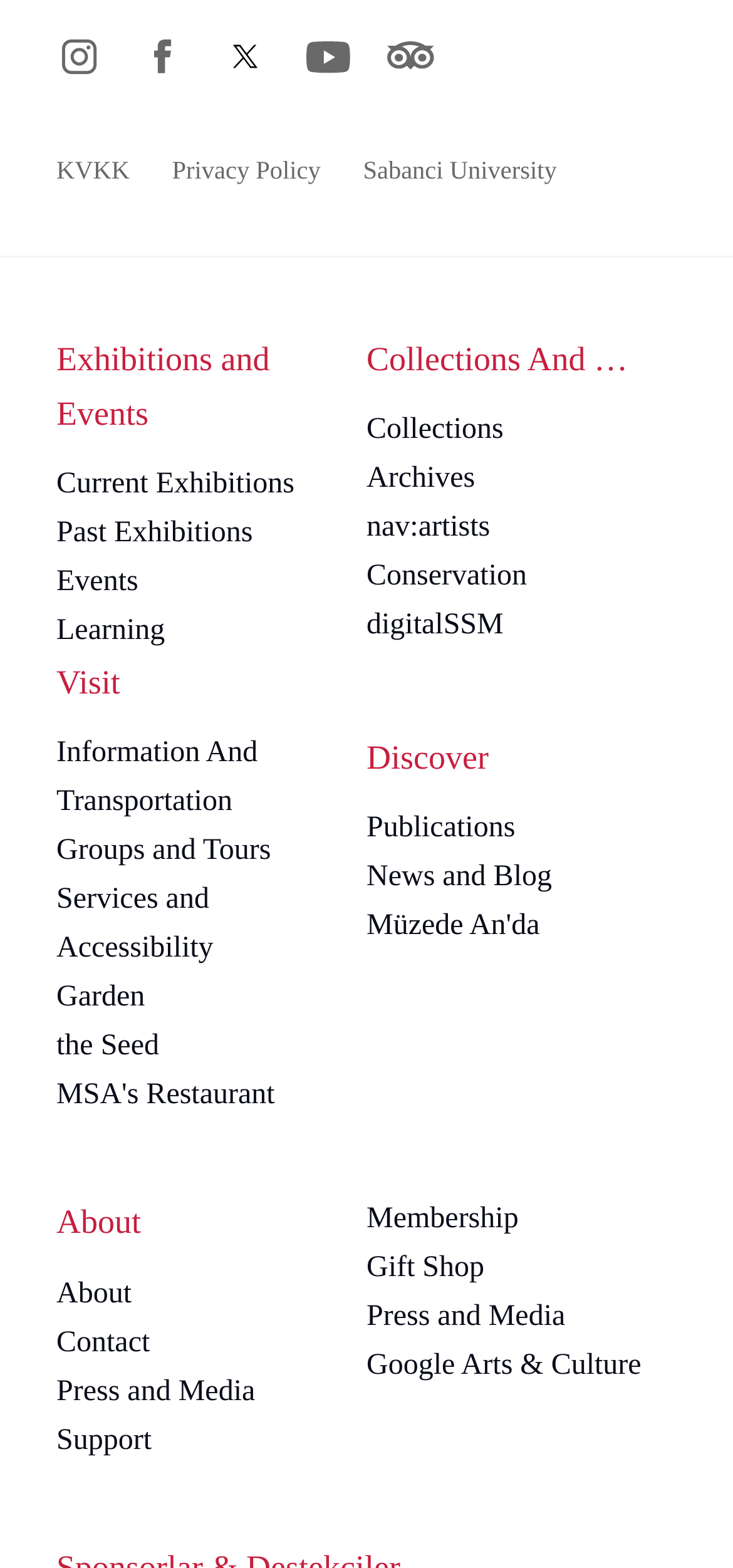Pinpoint the bounding box coordinates of the element you need to click to execute the following instruction: "Explore Current Exhibitions". The bounding box should be represented by four float numbers between 0 and 1, in the format [left, top, right, bottom].

[0.077, 0.294, 0.5, 0.325]